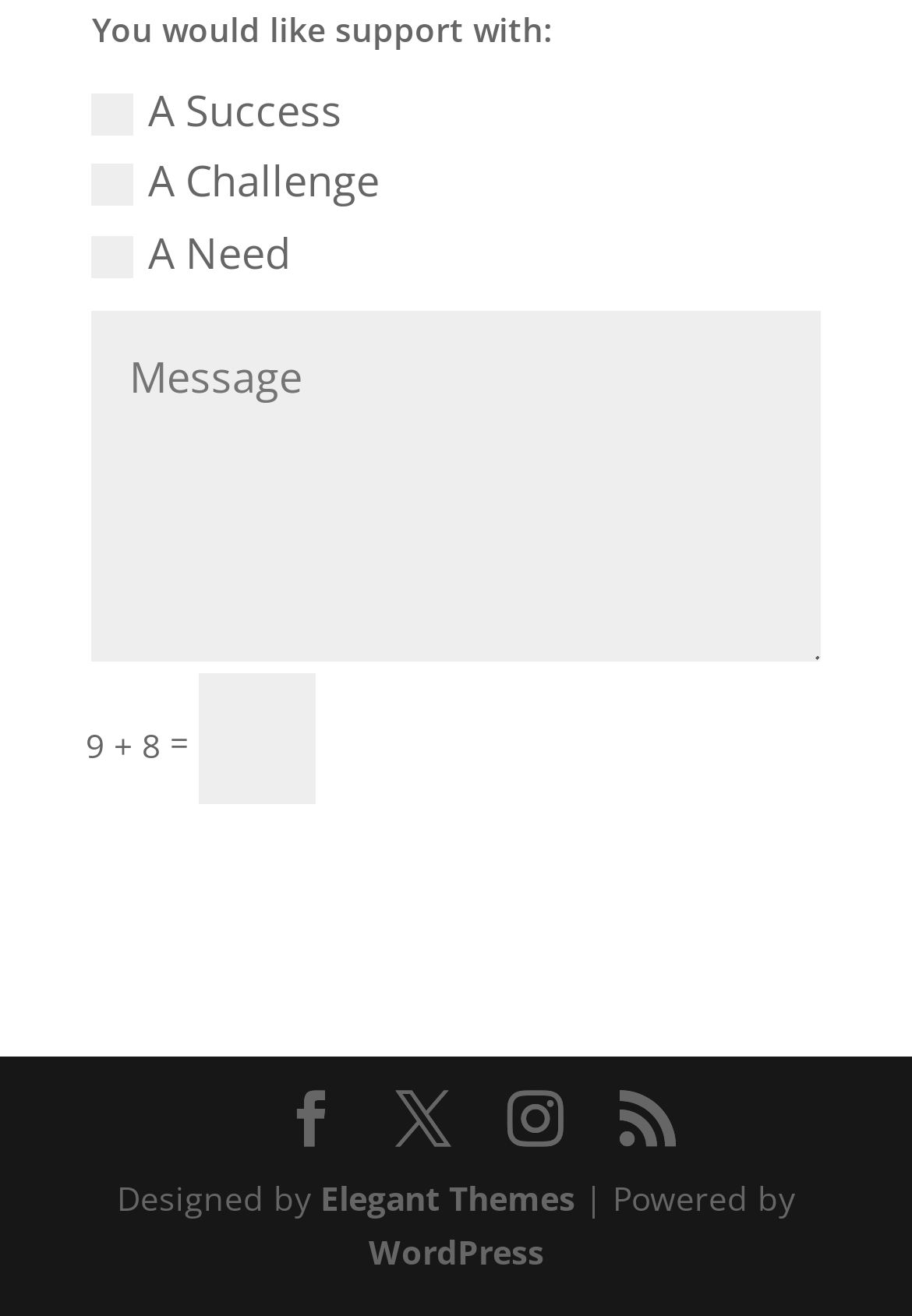What is the calculation shown on the webpage?
Please provide a comprehensive answer to the question based on the webpage screenshot.

The calculation shown on the webpage is '9 + 8' which is a StaticText element located at [0.094, 0.549, 0.176, 0.583] followed by an '=' sign and a textbox to input the answer.